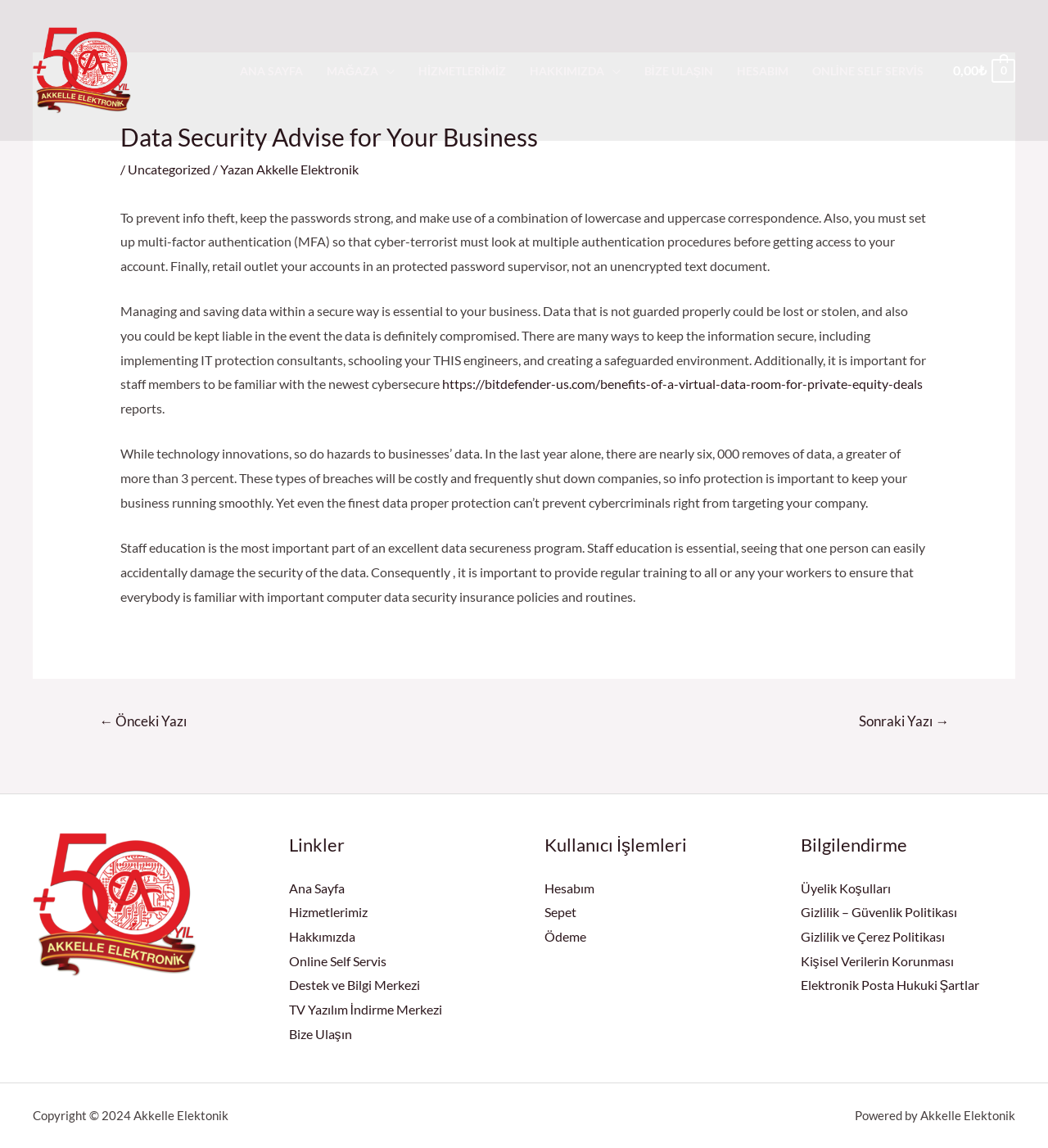Determine the bounding box coordinates for the area that should be clicked to carry out the following instruction: "go to home page".

[0.218, 0.037, 0.3, 0.087]